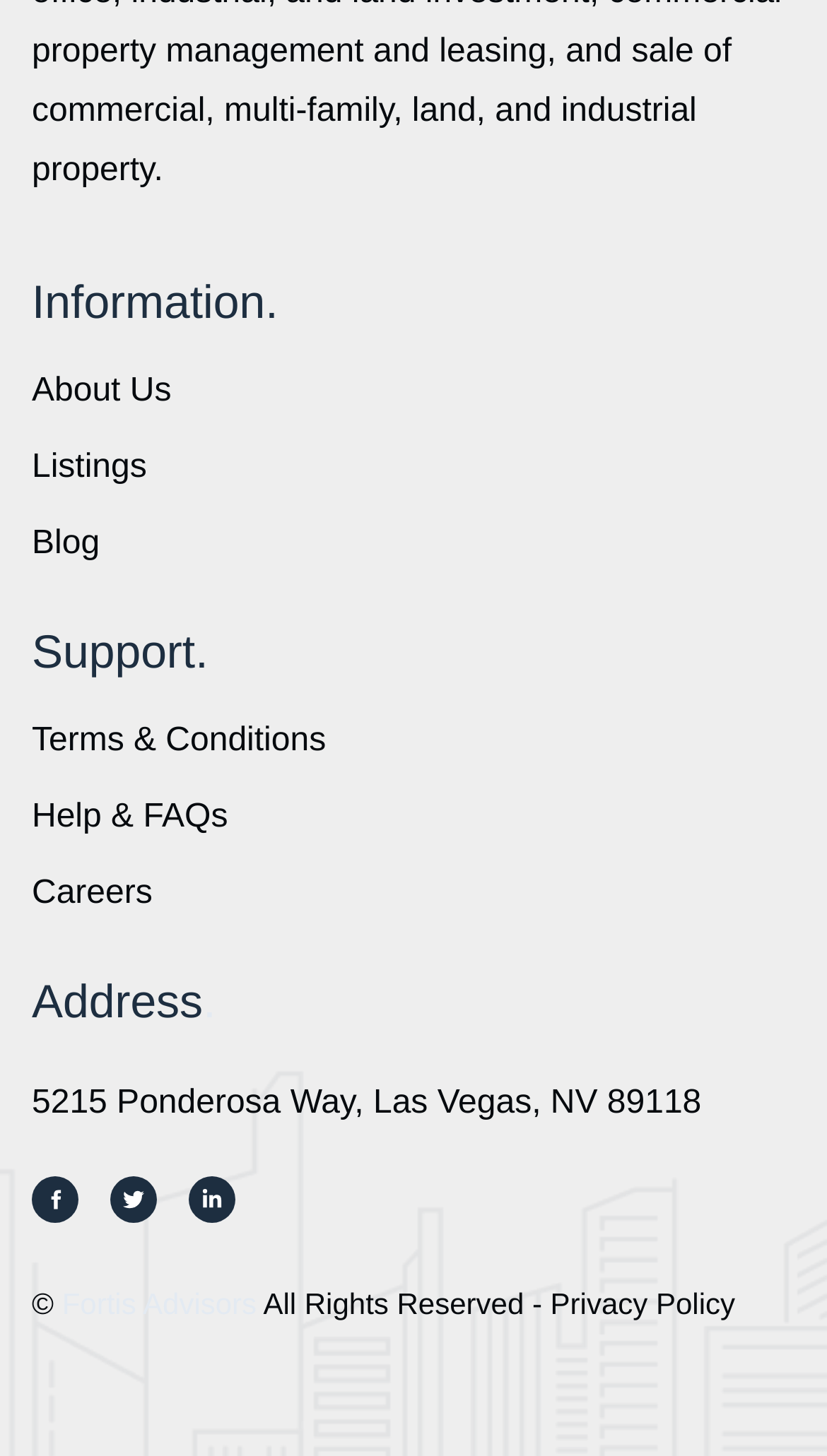Please find the bounding box coordinates in the format (top-left x, top-left y, bottom-right x, bottom-right y) for the given element description. Ensure the coordinates are floating point numbers between 0 and 1. Description: About Us

[0.038, 0.257, 0.207, 0.281]